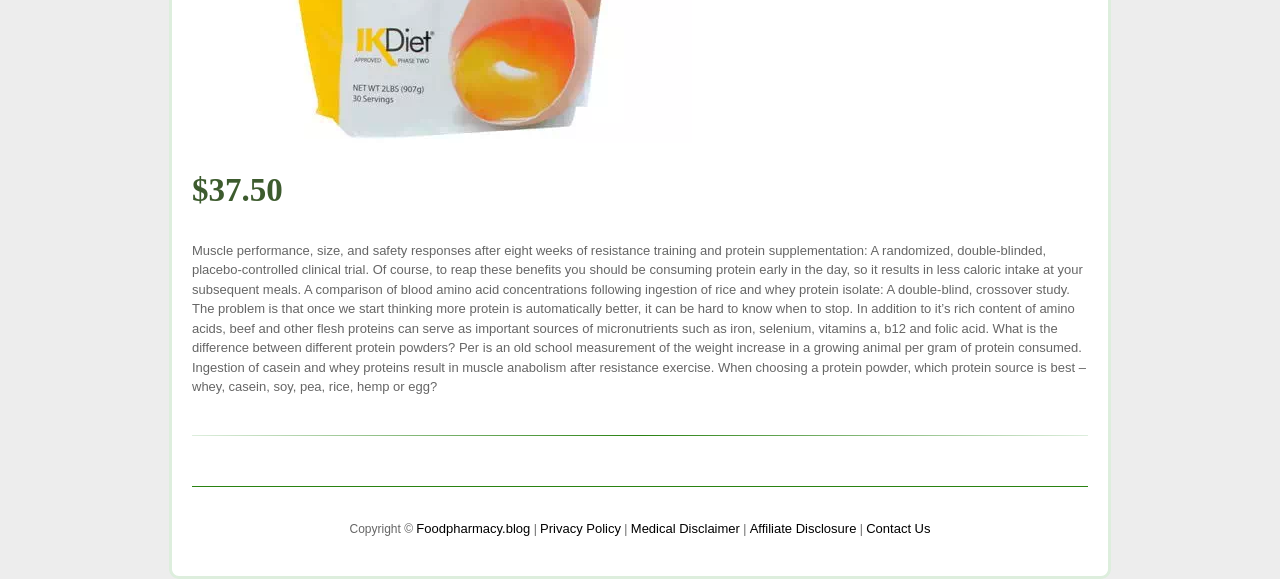What is the price mentioned on the webpage?
Please use the image to deliver a detailed and complete answer.

The price is mentioned at the top of the webpage, in a static text element with the bounding box coordinates [0.15, 0.297, 0.221, 0.359].